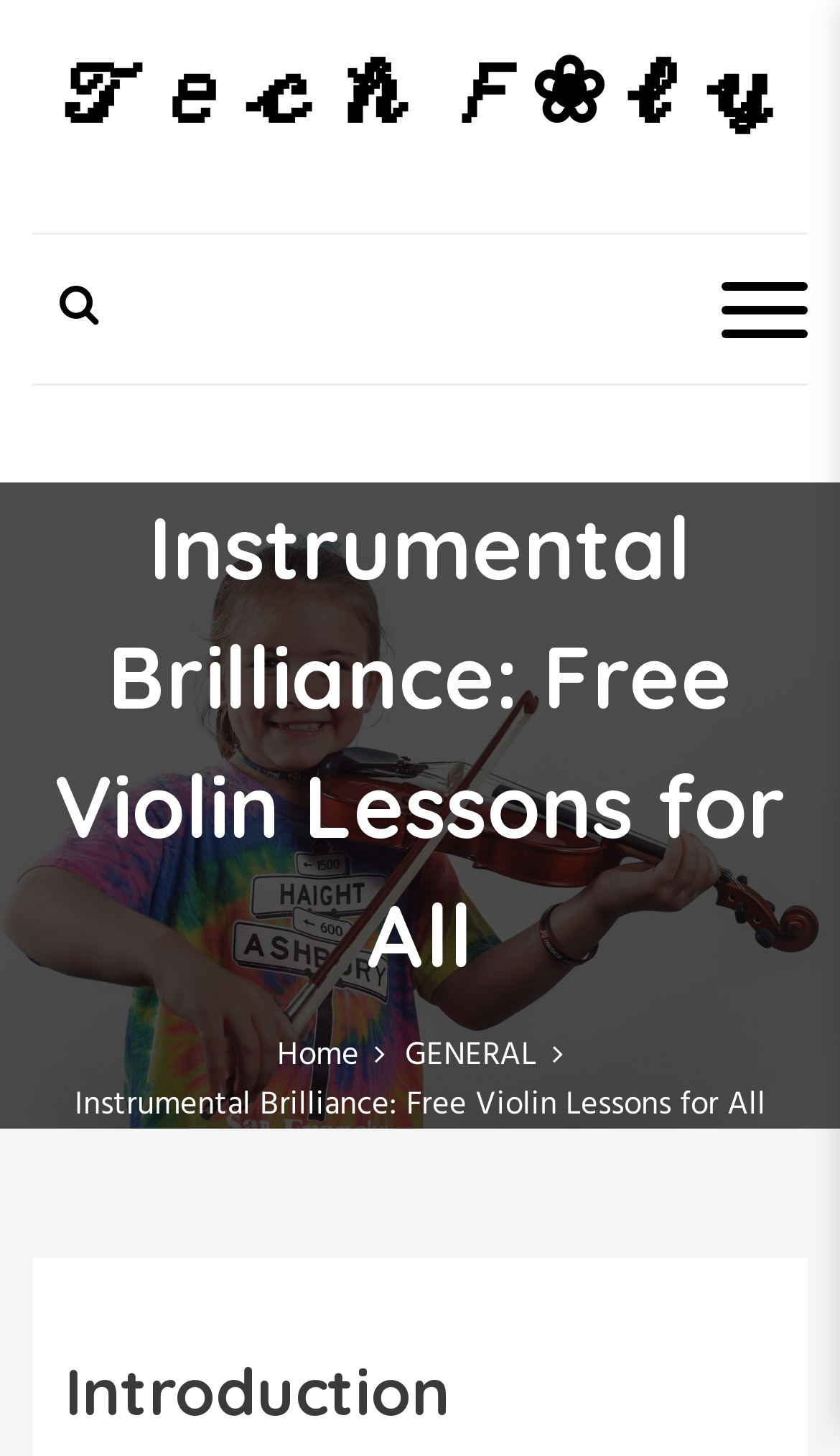Find the bounding box coordinates for the element described here: "GENERAL".

[0.482, 0.707, 0.671, 0.743]